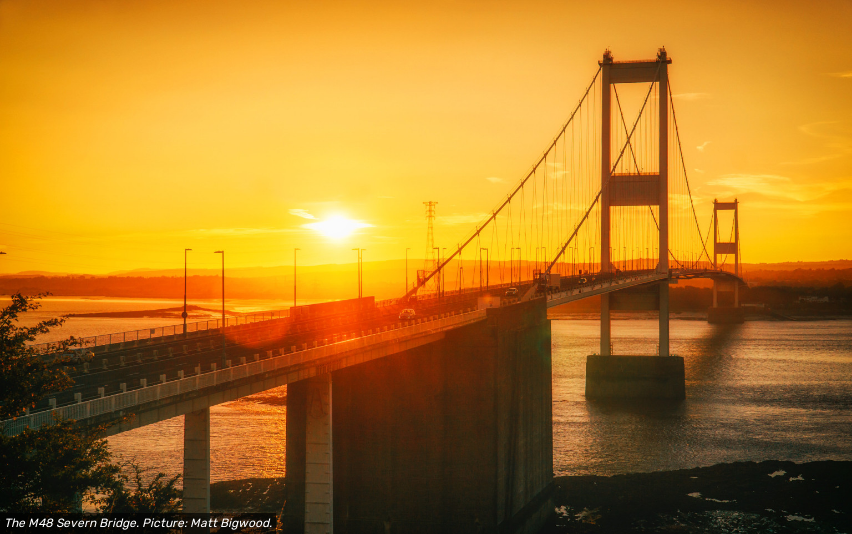Examine the screenshot and answer the question in as much detail as possible: What adds depth and contrast to the scene?

According to the caption, the lush greenery in the foreground frames the scene, adding depth and contrast to the overall image.